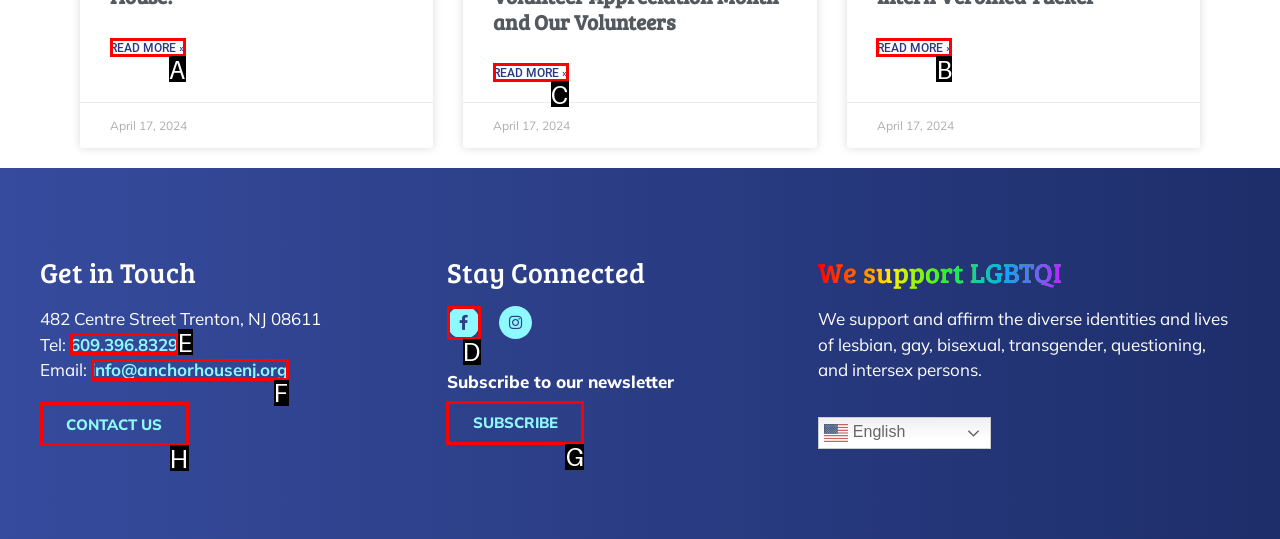Identify which HTML element should be clicked to fulfill this instruction: Subscribe to our newsletter Reply with the correct option's letter.

G